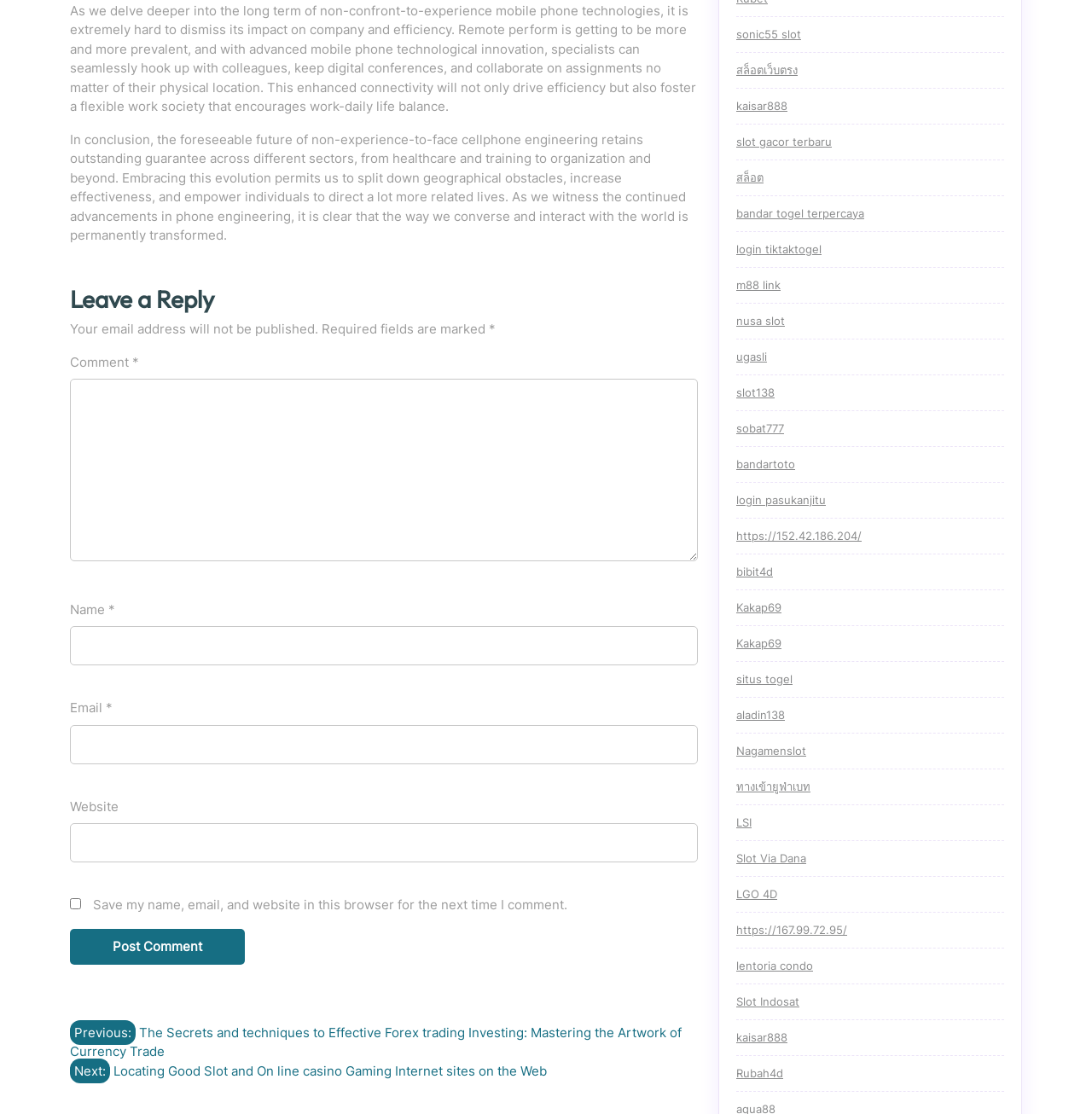Find the bounding box coordinates for the area that should be clicked to accomplish the instruction: "Leave a comment".

[0.064, 0.255, 0.639, 0.281]